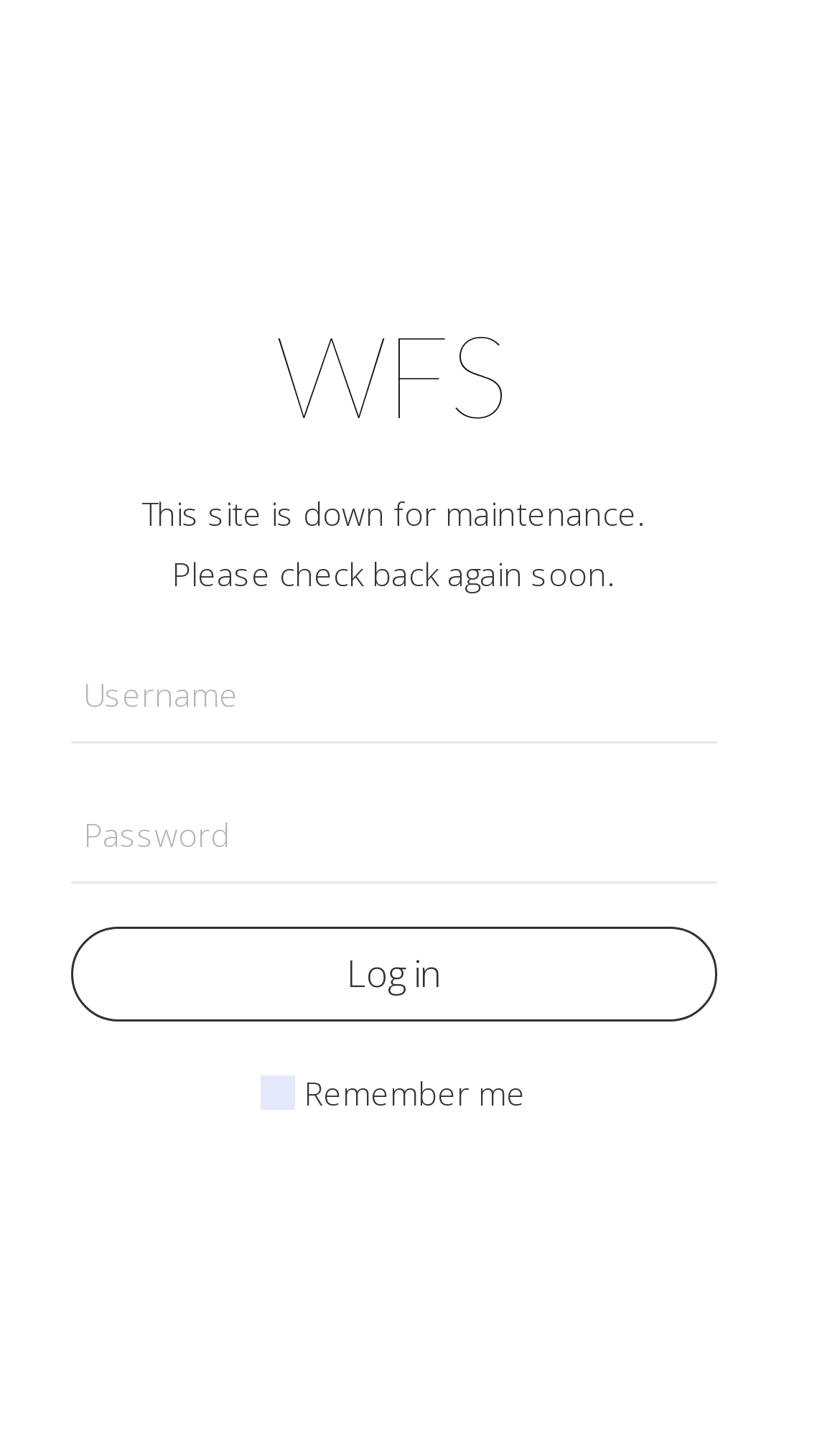Predict the bounding box coordinates for the UI element described as: "Log in". The coordinates should be four float numbers between 0 and 1, presented as [left, top, right, bottom].

[0.083, 0.648, 0.853, 0.715]